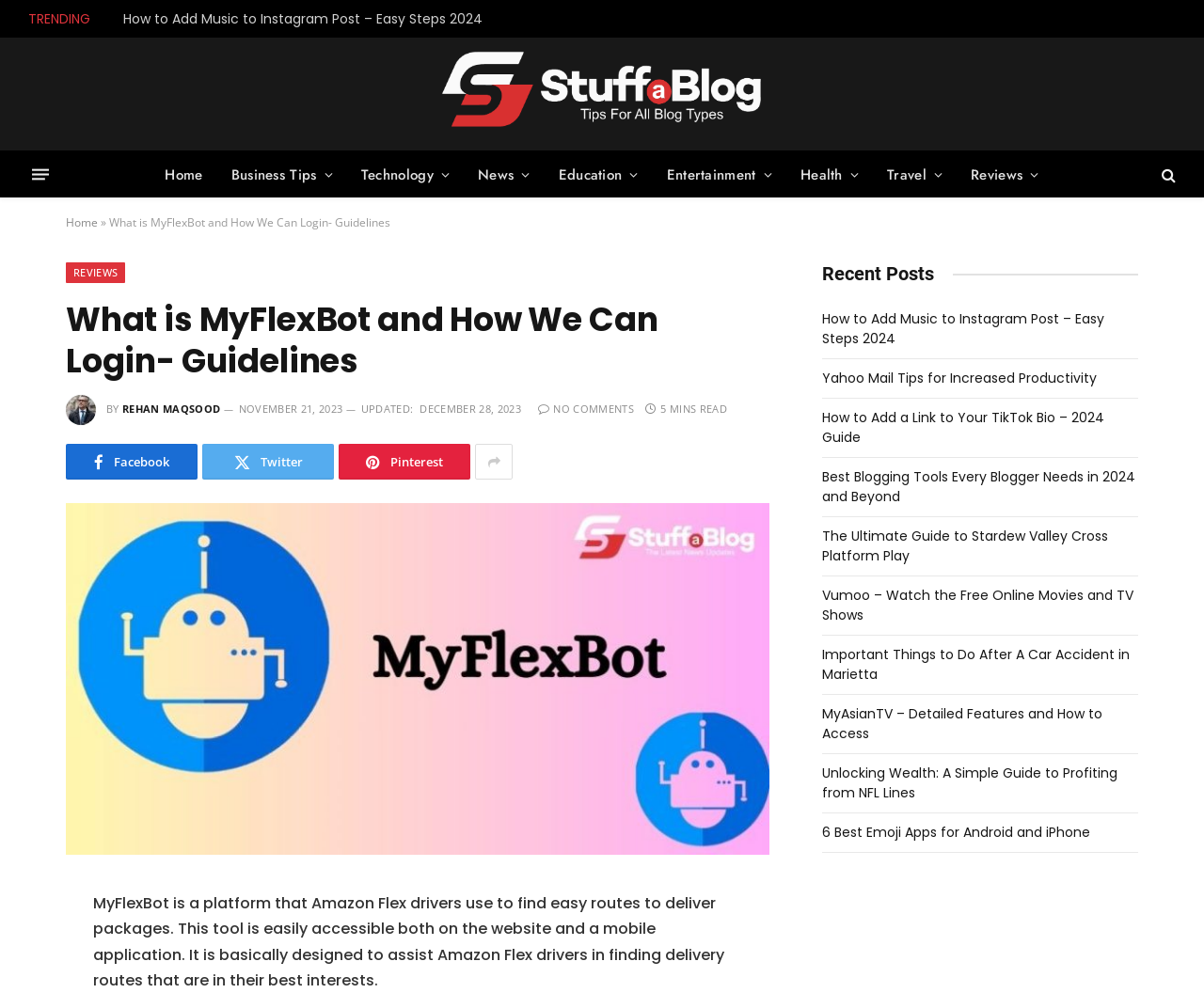Locate the bounding box for the described UI element: "Reviews". Ensure the coordinates are four float numbers between 0 and 1, formatted as [left, top, right, bottom].

[0.055, 0.265, 0.104, 0.285]